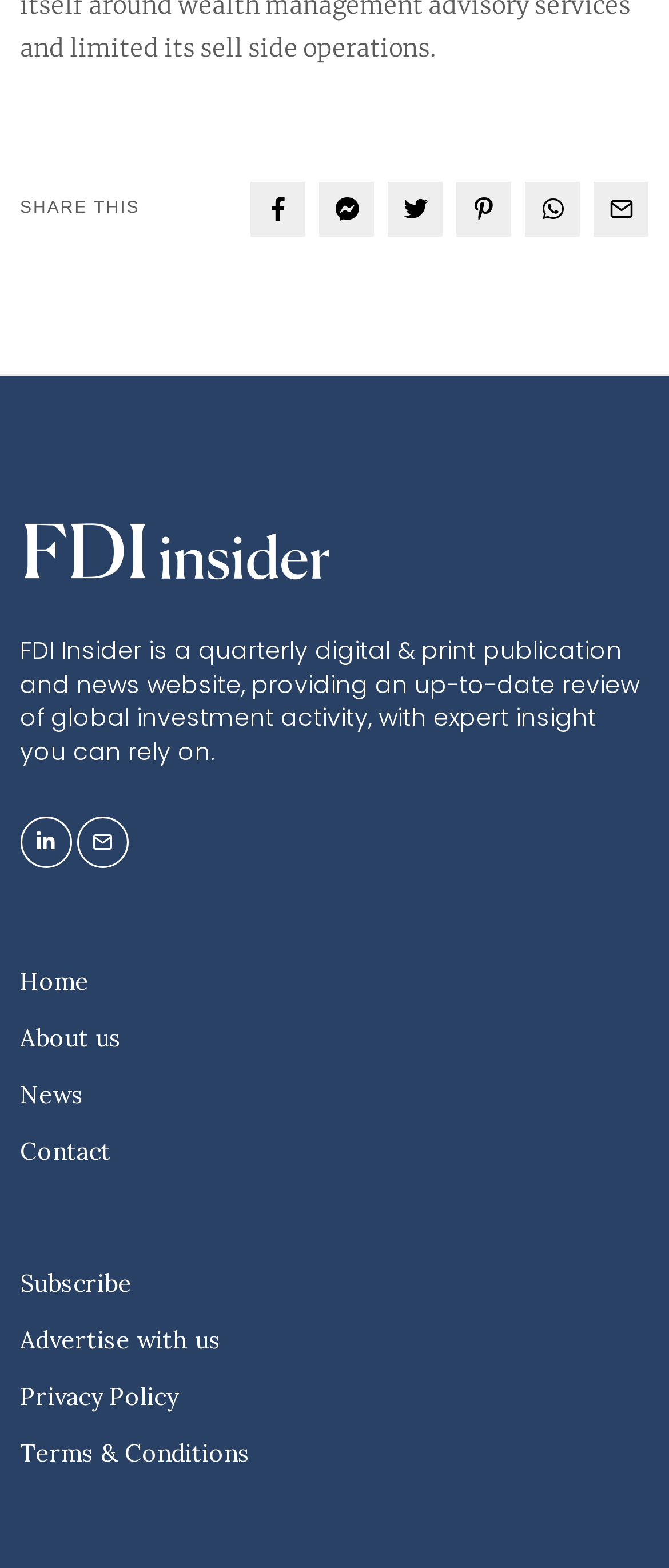What is the last link in the second navigation menu?
Examine the webpage screenshot and provide an in-depth answer to the question.

The last link in the second navigation menu can be found by examining the links in the menu, which are 'Subscribe', 'Advertise with us', 'Privacy Policy', and 'Terms & Conditions', with 'Terms & Conditions' being the last one.